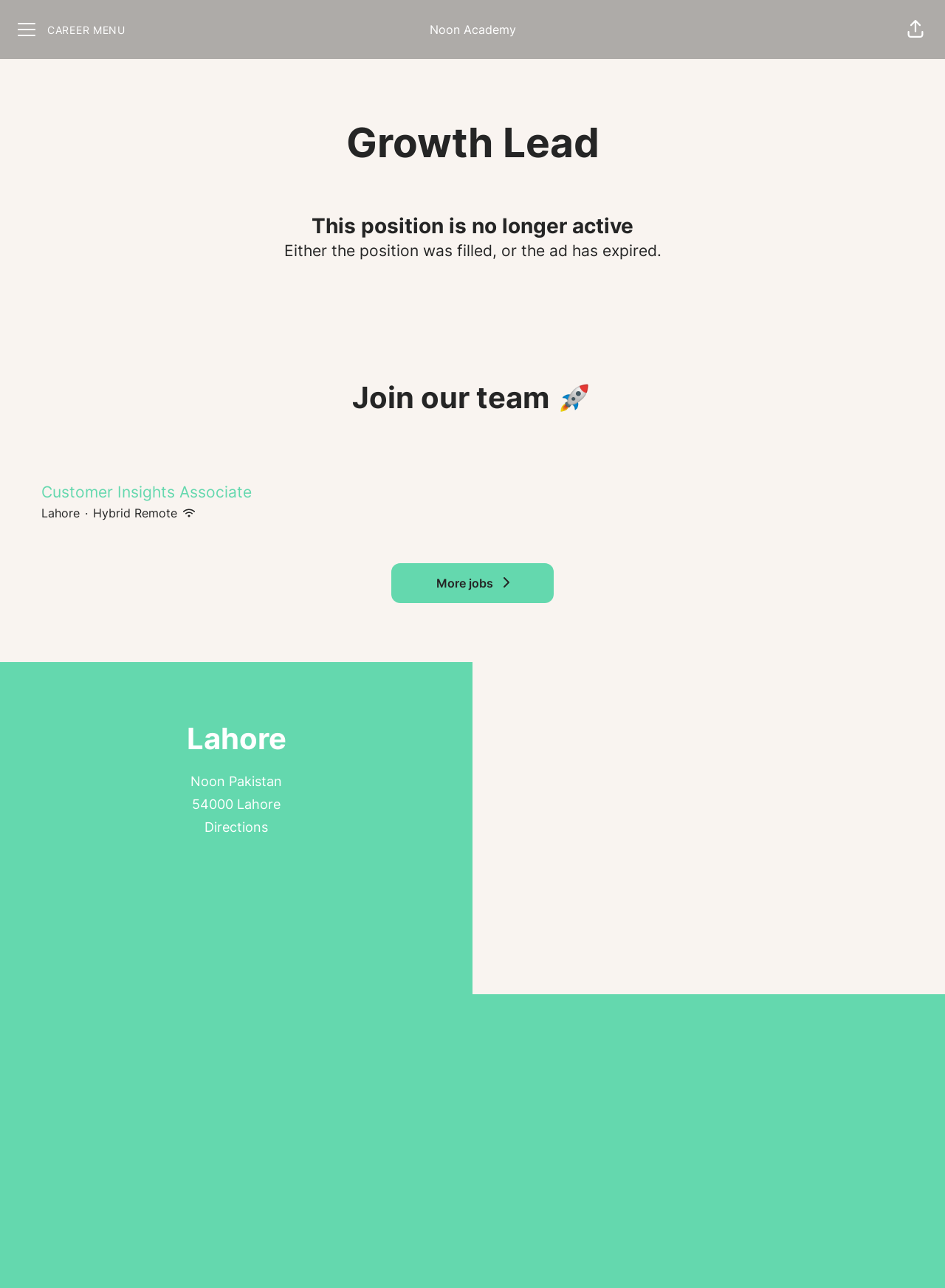Answer the question in a single word or phrase:
How many job links are on the page?

2